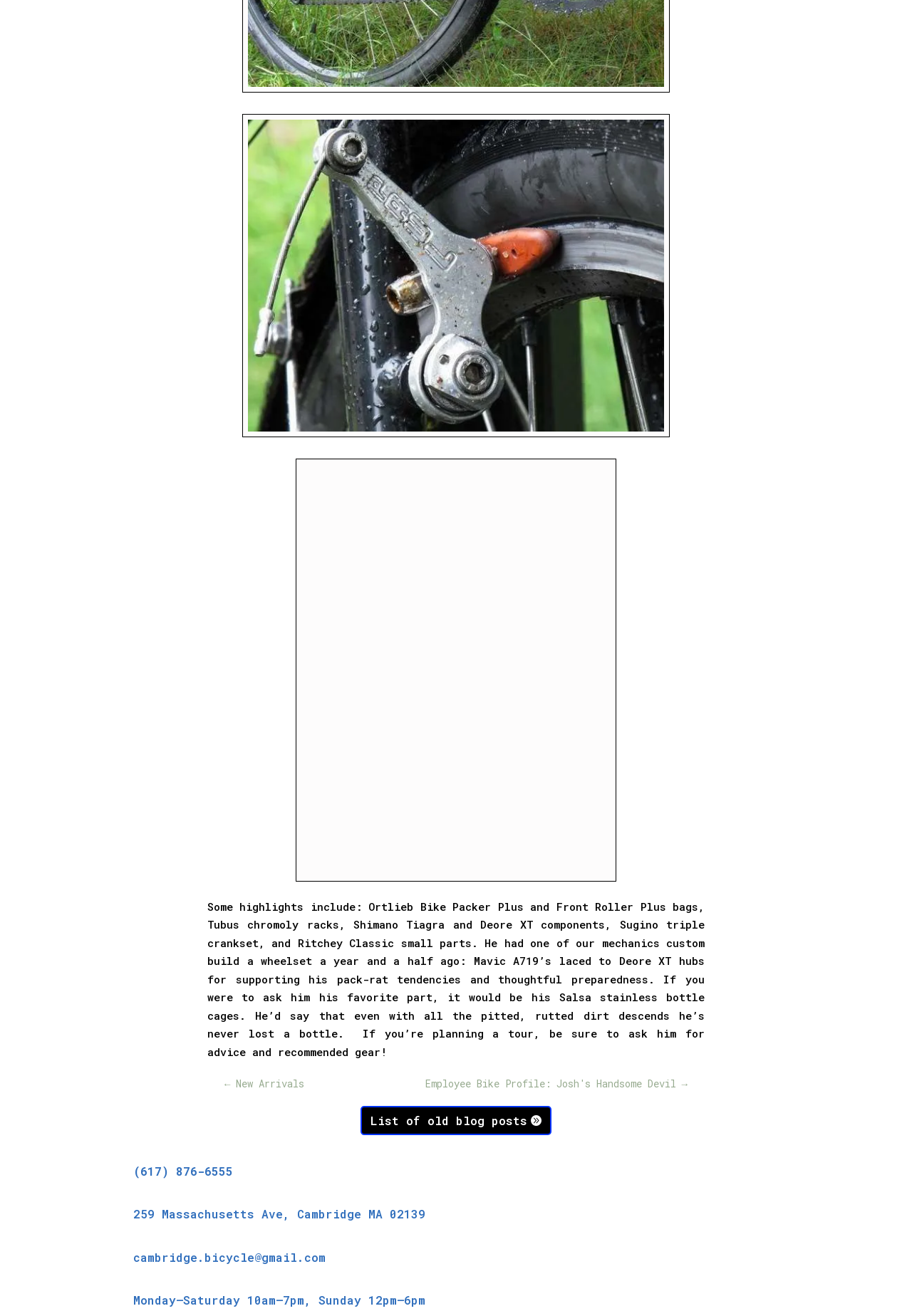Please give a short response to the question using one word or a phrase:
What is the phone number of the bike shop?

(617) 876-6555